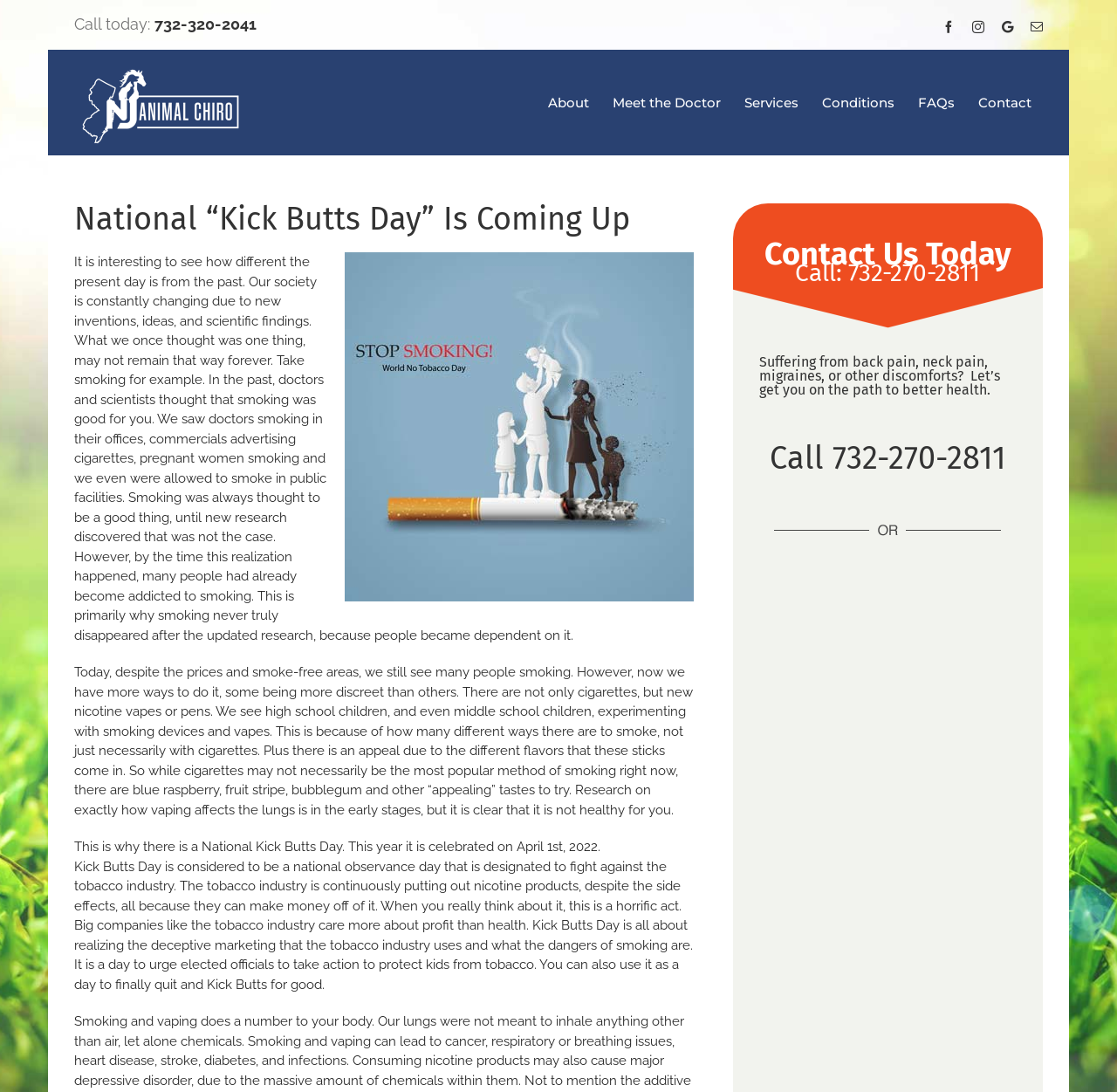Specify the bounding box coordinates of the area that needs to be clicked to achieve the following instruction: "Read about the doctor".

[0.538, 0.046, 0.655, 0.141]